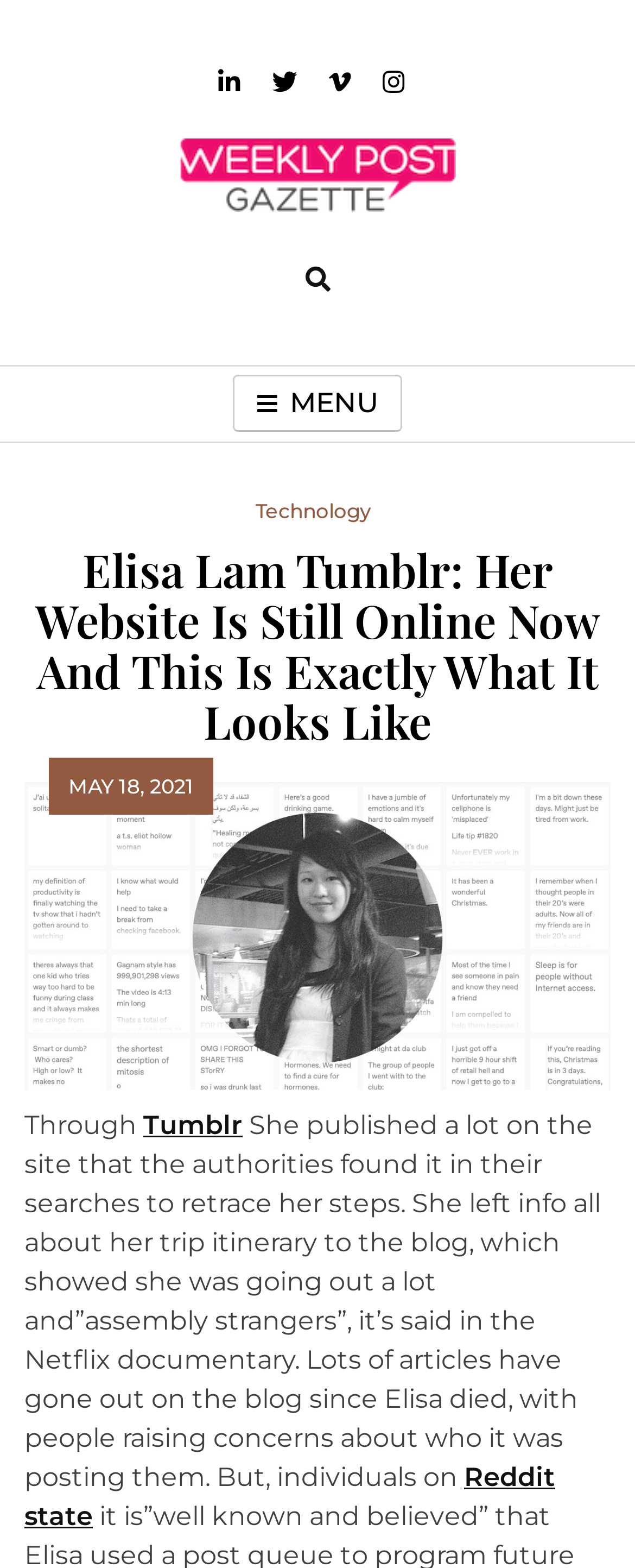What is Elisa Lam doing according to the Netflix documentary?
Please answer the question with a single word or phrase, referencing the image.

Meeting strangers